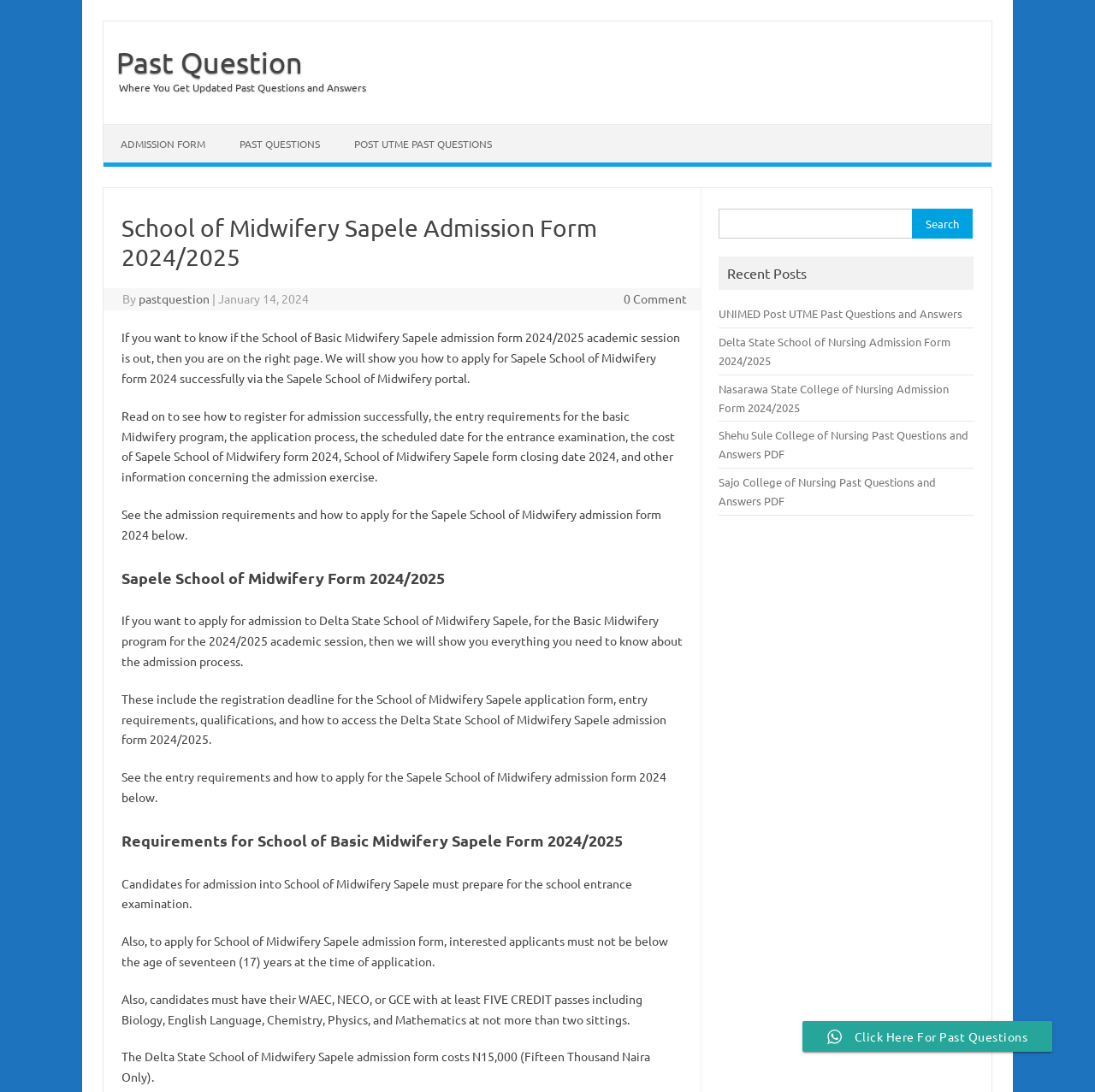What is the purpose of the School of Midwifery Sapele admission form?
Please provide a comprehensive and detailed answer to the question.

The purpose of the School of Midwifery Sapele admission form is to allow interested applicants to apply for admission into the school's Basic Midwifery program for the 2024/2025 academic session.